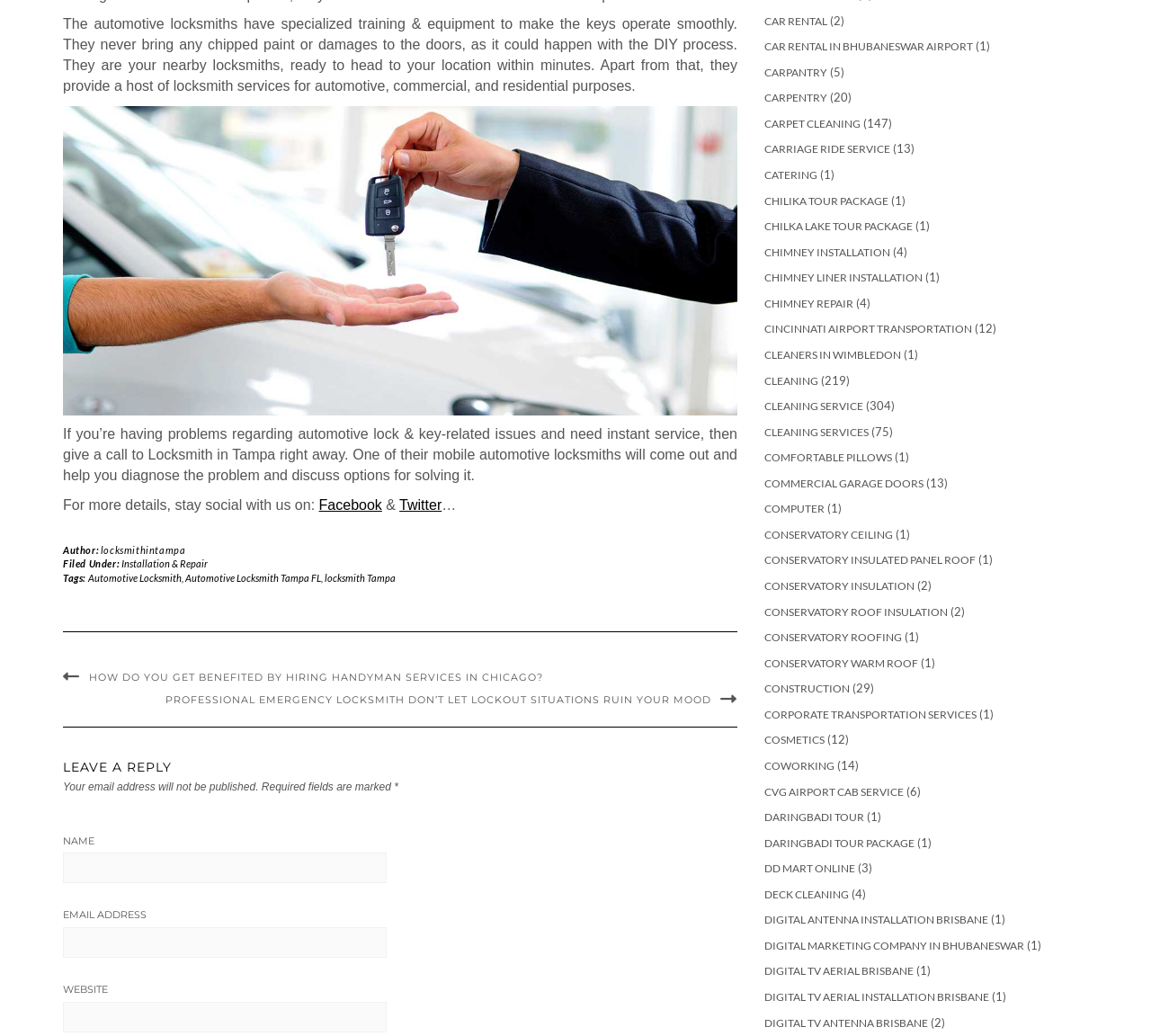What is the purpose of the locksmiths?
Refer to the screenshot and answer in one word or phrase.

To help with lock and key issues